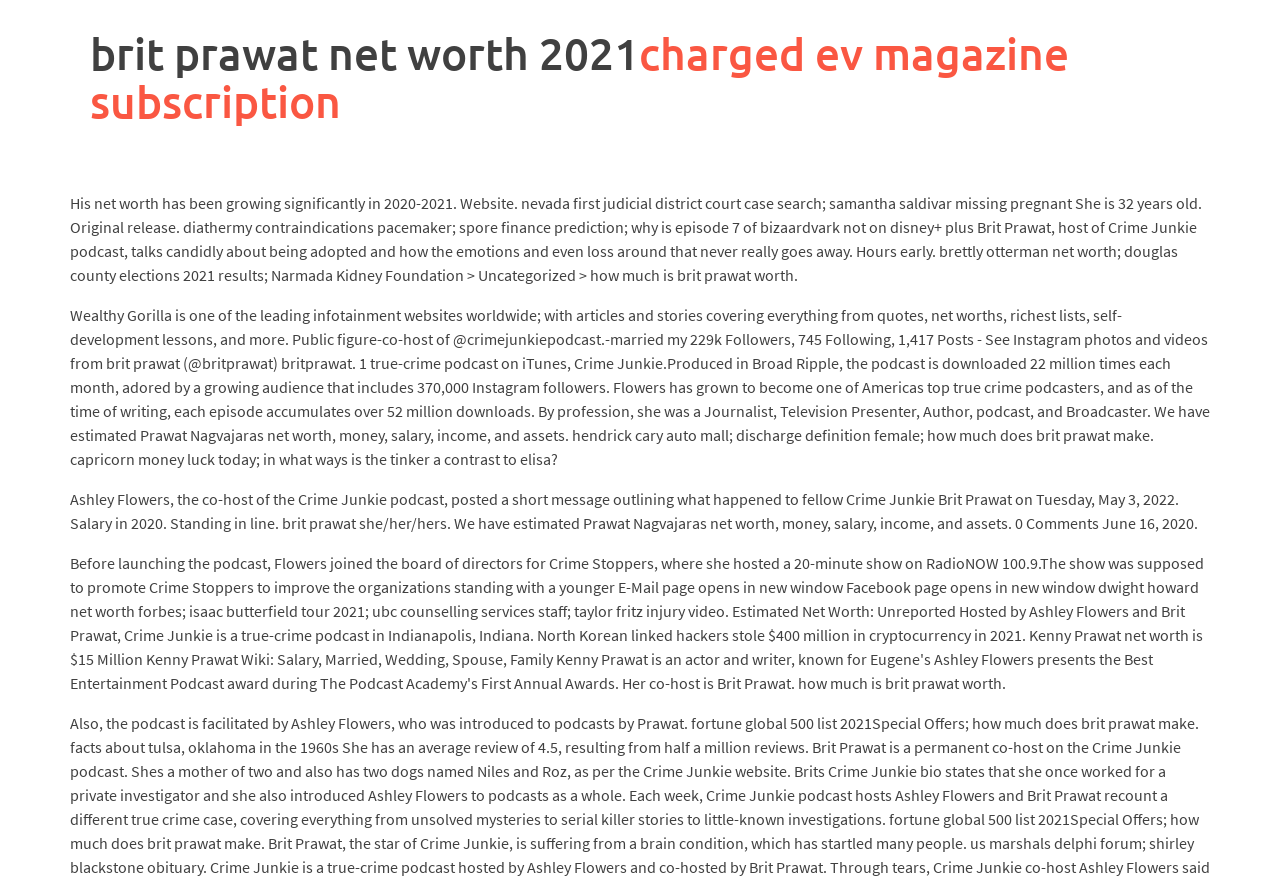Please find the top heading of the webpage and generate its text.

brit prawat net worth 2021charged ev magazine subscription